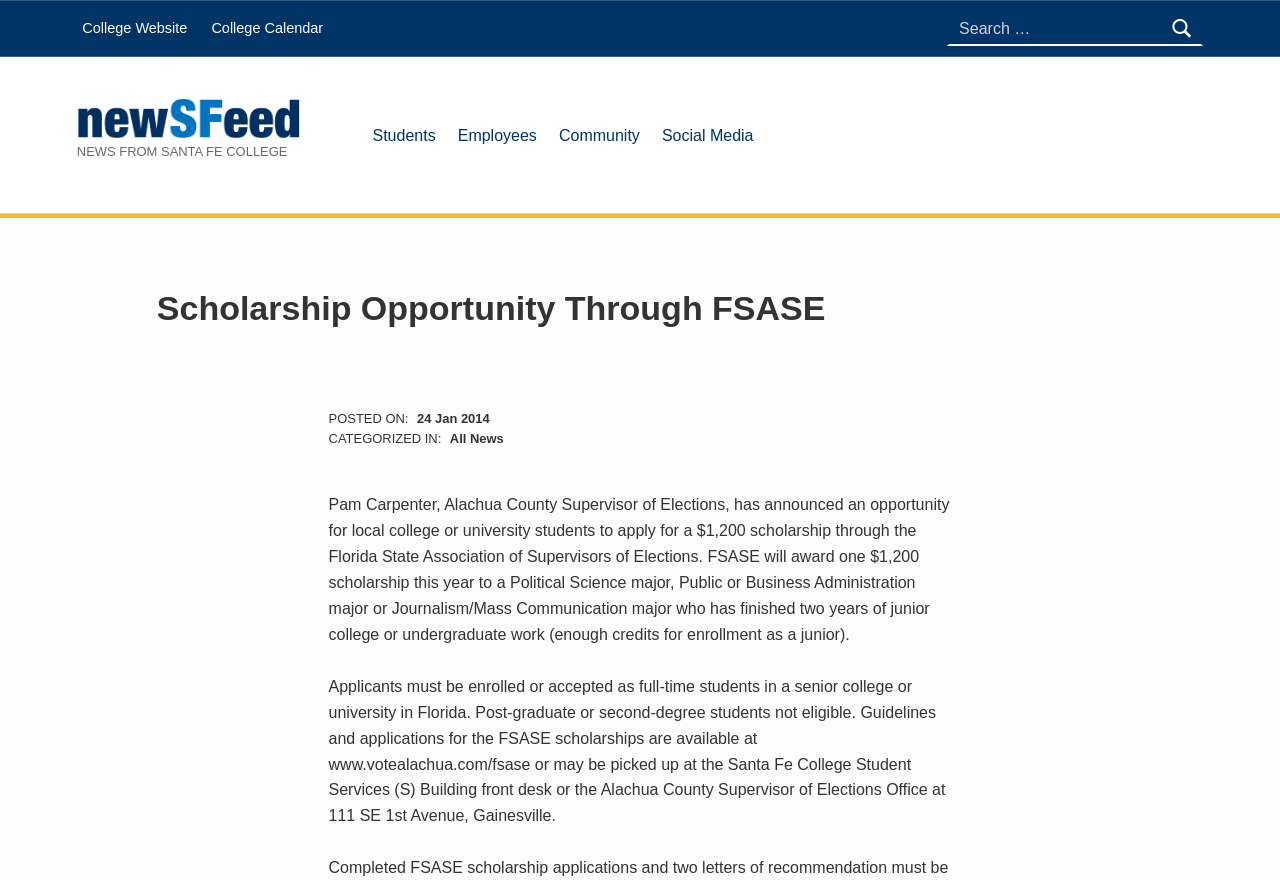Please provide a one-word or short phrase answer to the question:
Where can applicants pick up the guidelines and applications?

Santa Fe College Student Services or Alachua County Supervisor of Elections Office